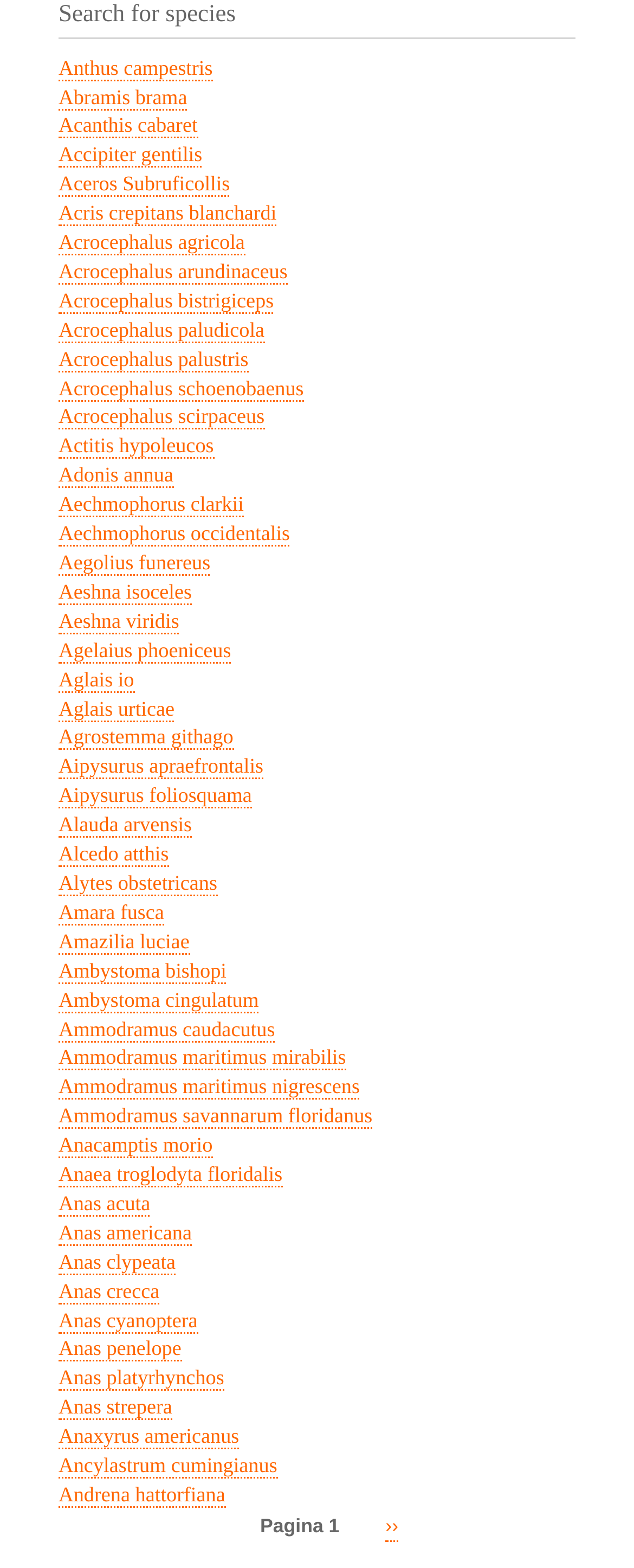Find the bounding box coordinates for the area that should be clicked to accomplish the instruction: "View information about Agrostemma githago".

[0.092, 0.463, 0.368, 0.479]